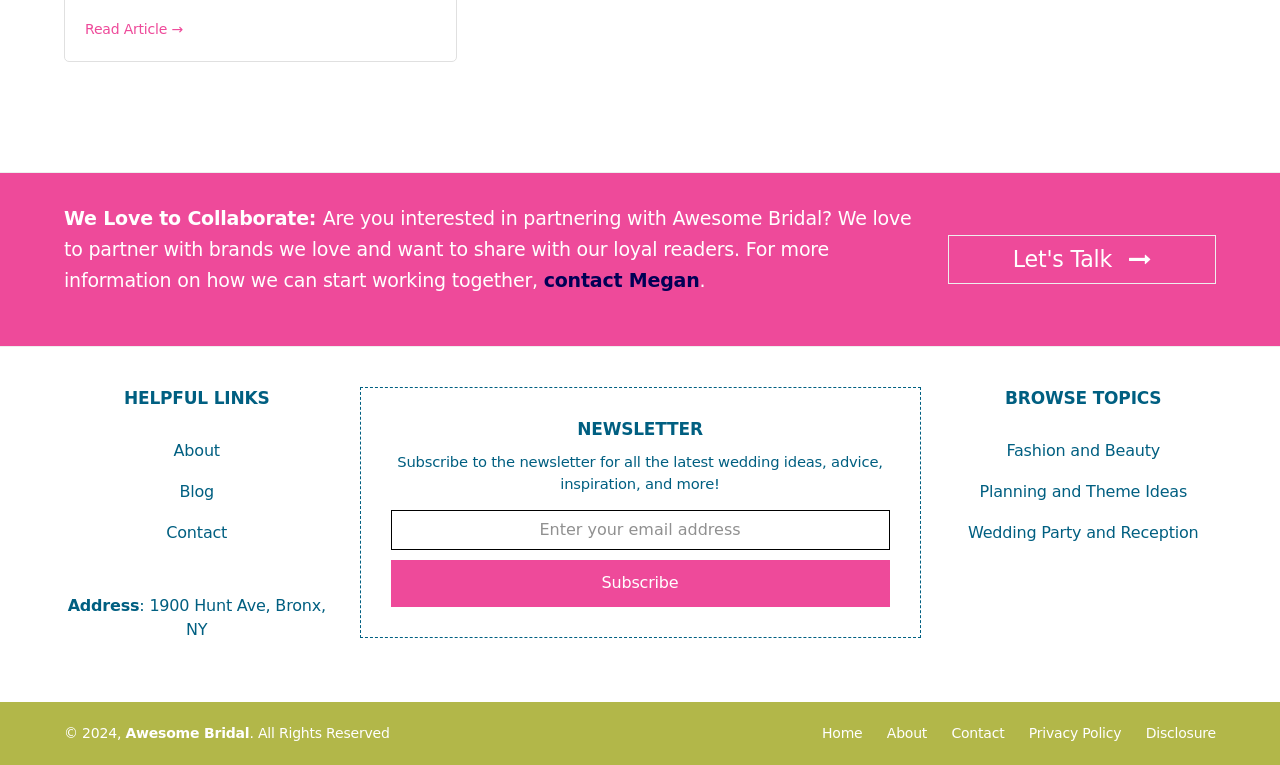Identify the bounding box coordinates for the region of the element that should be clicked to carry out the instruction: "Go to the home page". The bounding box coordinates should be four float numbers between 0 and 1, i.e., [left, top, right, bottom].

[0.642, 0.948, 0.674, 0.969]